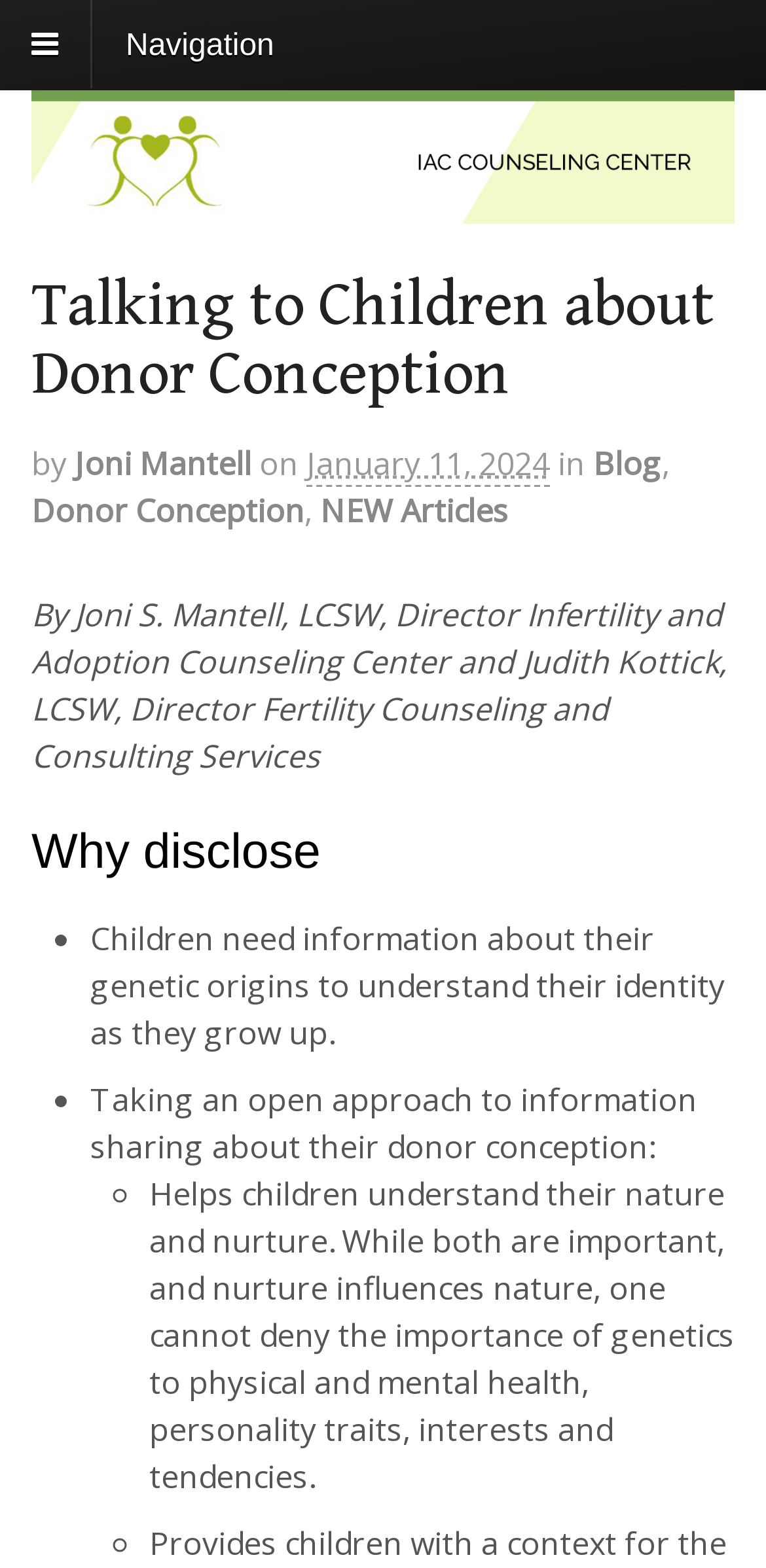What is the date of the article?
Using the image, respond with a single word or phrase.

January 11, 2024